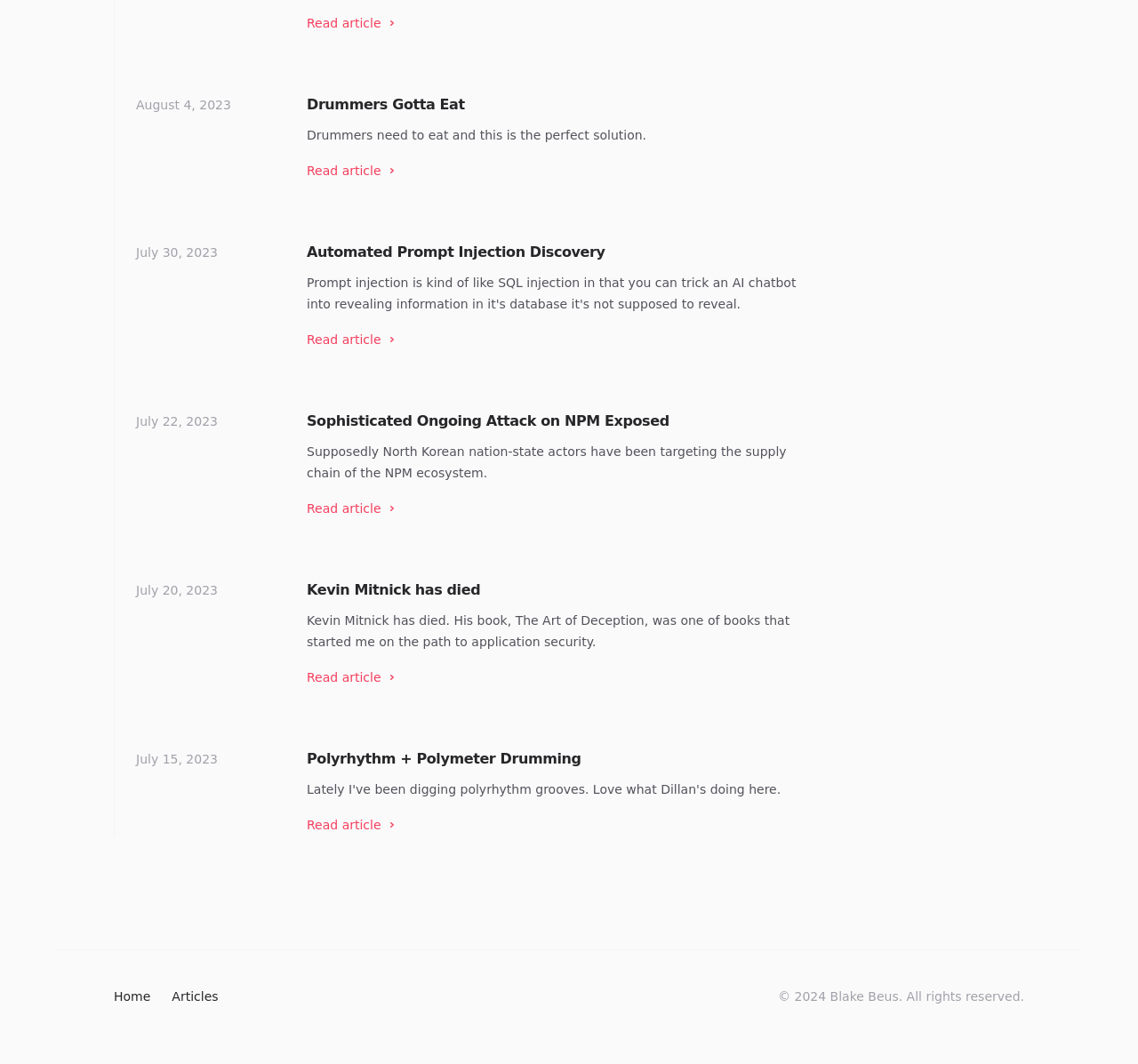Identify the bounding box coordinates of the HTML element based on this description: "Home".

[0.1, 0.926, 0.132, 0.947]